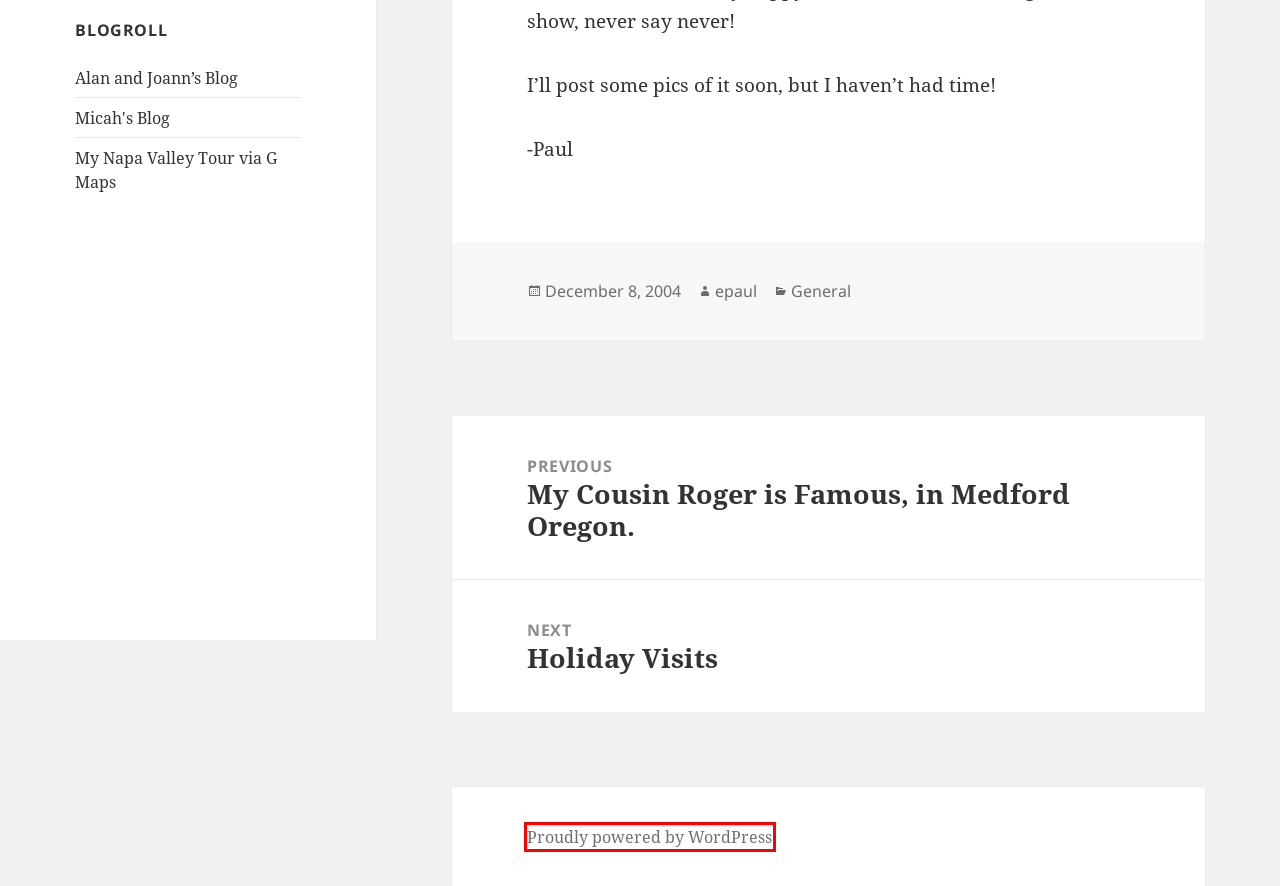You have a screenshot of a webpage with a red bounding box around an element. Select the webpage description that best matches the new webpage after clicking the element within the red bounding box. Here are the descriptions:
A. General – The San Pedro-Salcedo Family Blog
B. My Cousin Roger is Famous, in Medford Oregon. – The San Pedro-Salcedo Family Blog
C. Mom update 5:17 pm – The San Pedro-Salcedo Family Blog
D. Holiday Visits – The San Pedro-Salcedo Family Blog
E. epaul – The San Pedro-Salcedo Family Blog
F. Blog Tool, Publishing Platform, and CMS – WordPress.org
G. MS Insights – Random thoughts, organized and categorized for your consumption.
H. Father’s day 2011 – The San Pedro-Salcedo Family Blog

F